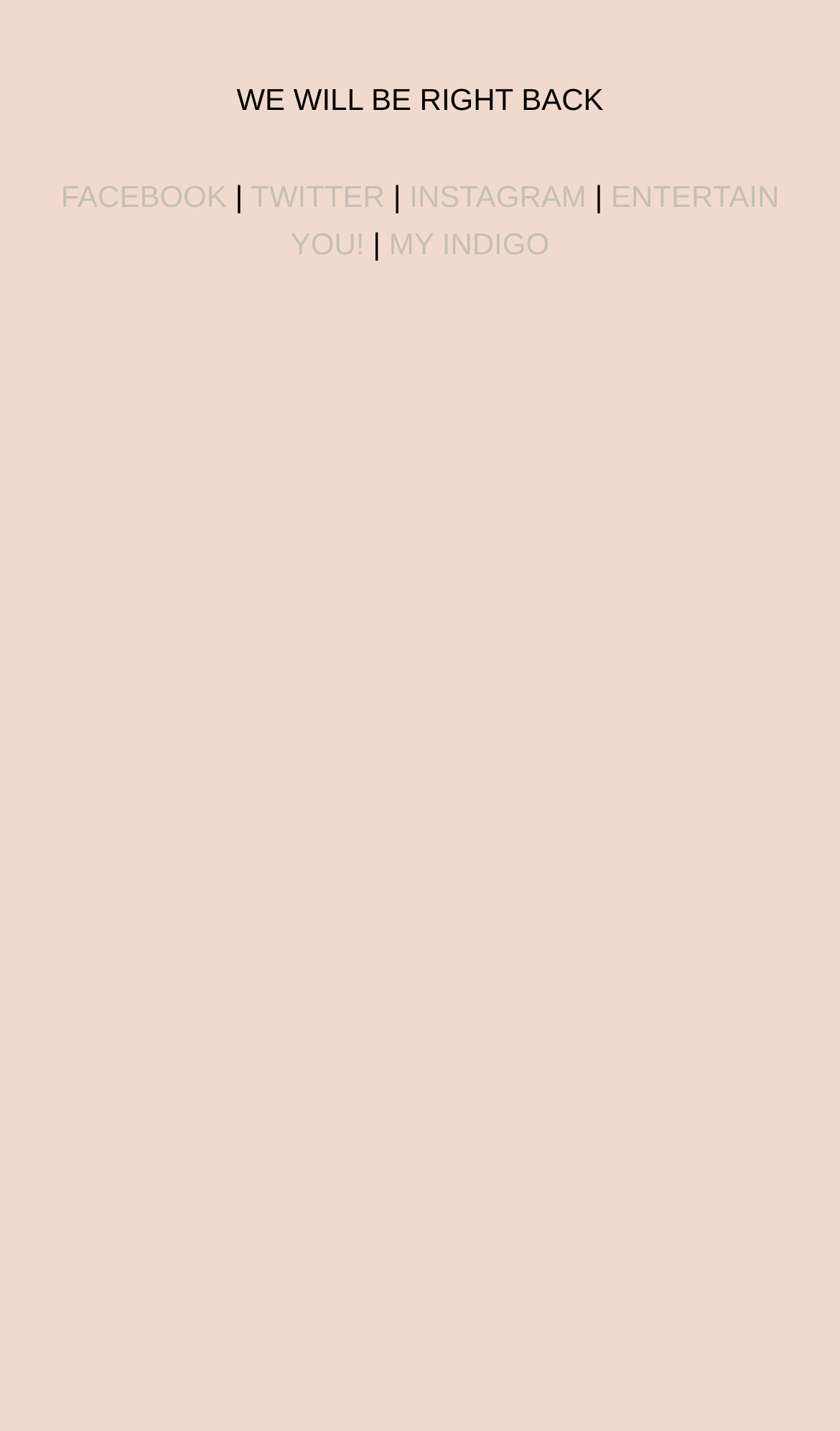Please determine the bounding box coordinates for the UI element described here. Use the format (top-left x, top-left y, bottom-right x, bottom-right y) with values bounded between 0 and 1: FACEBOOK

[0.072, 0.125, 0.27, 0.149]